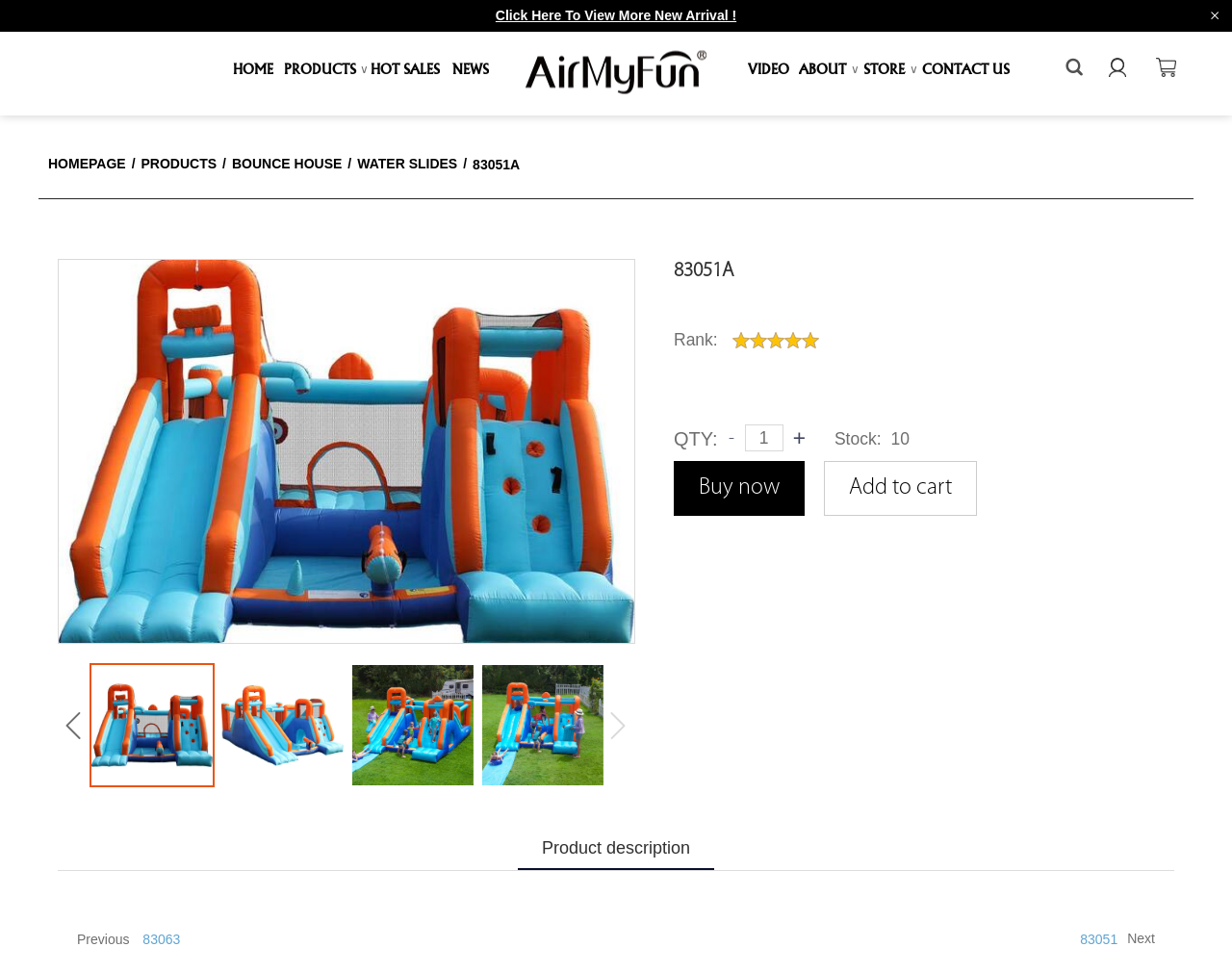Please study the image and answer the question comprehensively:
What is the purpose of the '+' and '-' buttons?

The '+' and '-' buttons are located next to the 'QTY:' label, suggesting that they are used to adjust the quantity of a product.